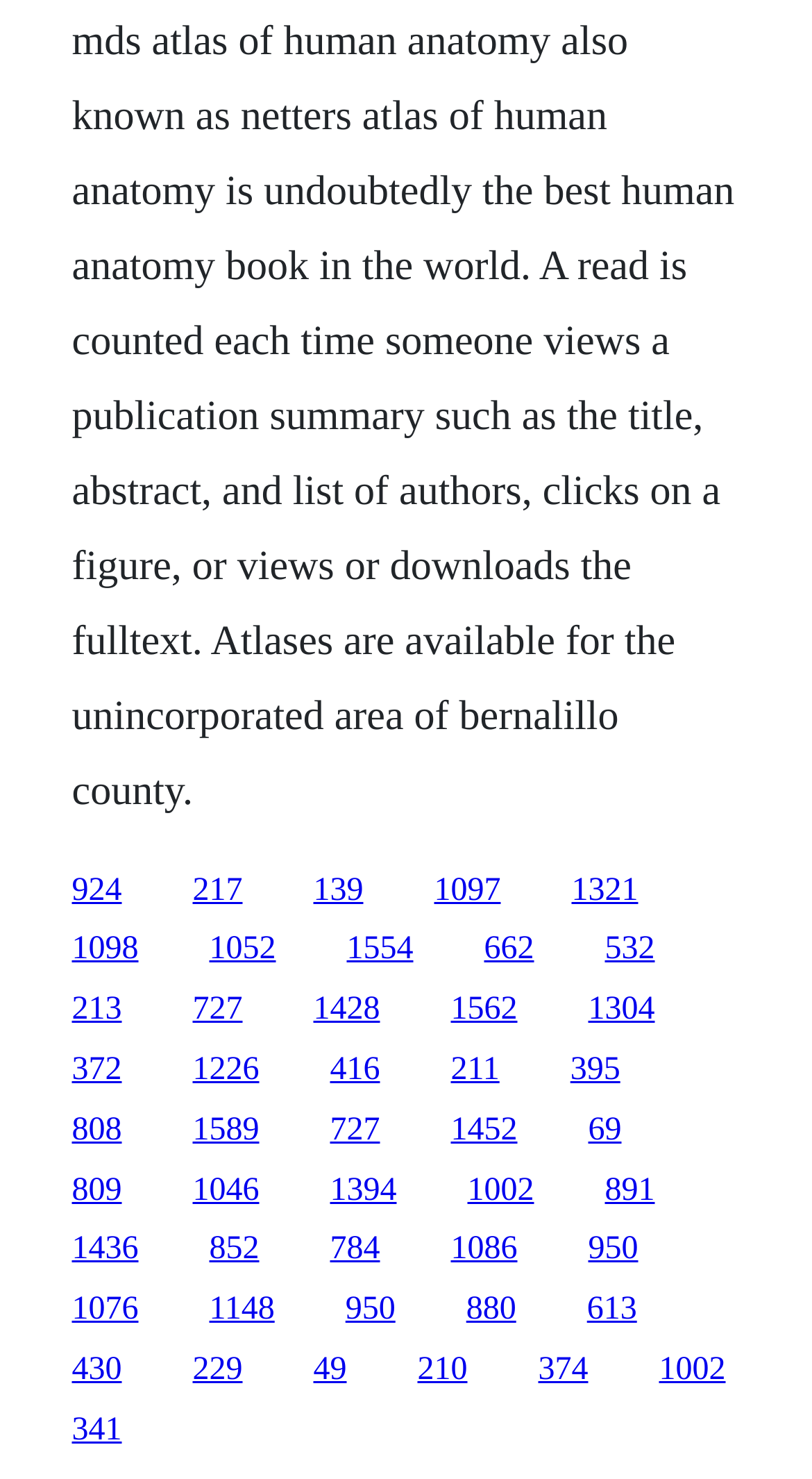Please use the details from the image to answer the following question comprehensively:
Are there any links with the same y1 coordinate?

I compared the y1 coordinates of the link elements and found that many of them have the same y1 value, indicating that they are at the same vertical position on the webpage. Therefore, the answer is yes.